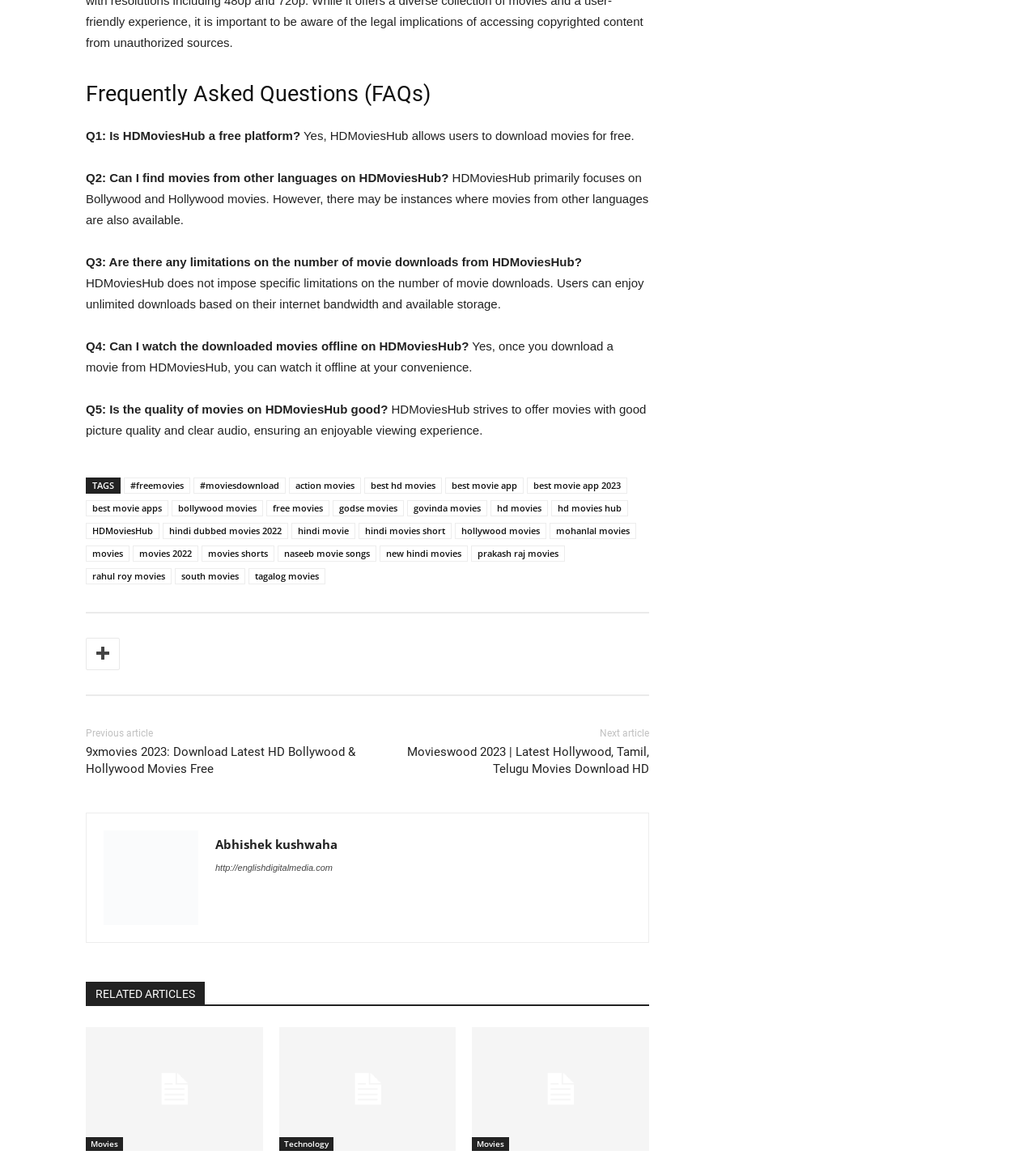How many FAQs are listed on this webpage?
Please craft a detailed and exhaustive response to the question.

There are 5 FAQs listed on this webpage, which are Q1, Q2, Q3, Q4, and Q5, each with a question and an answer.